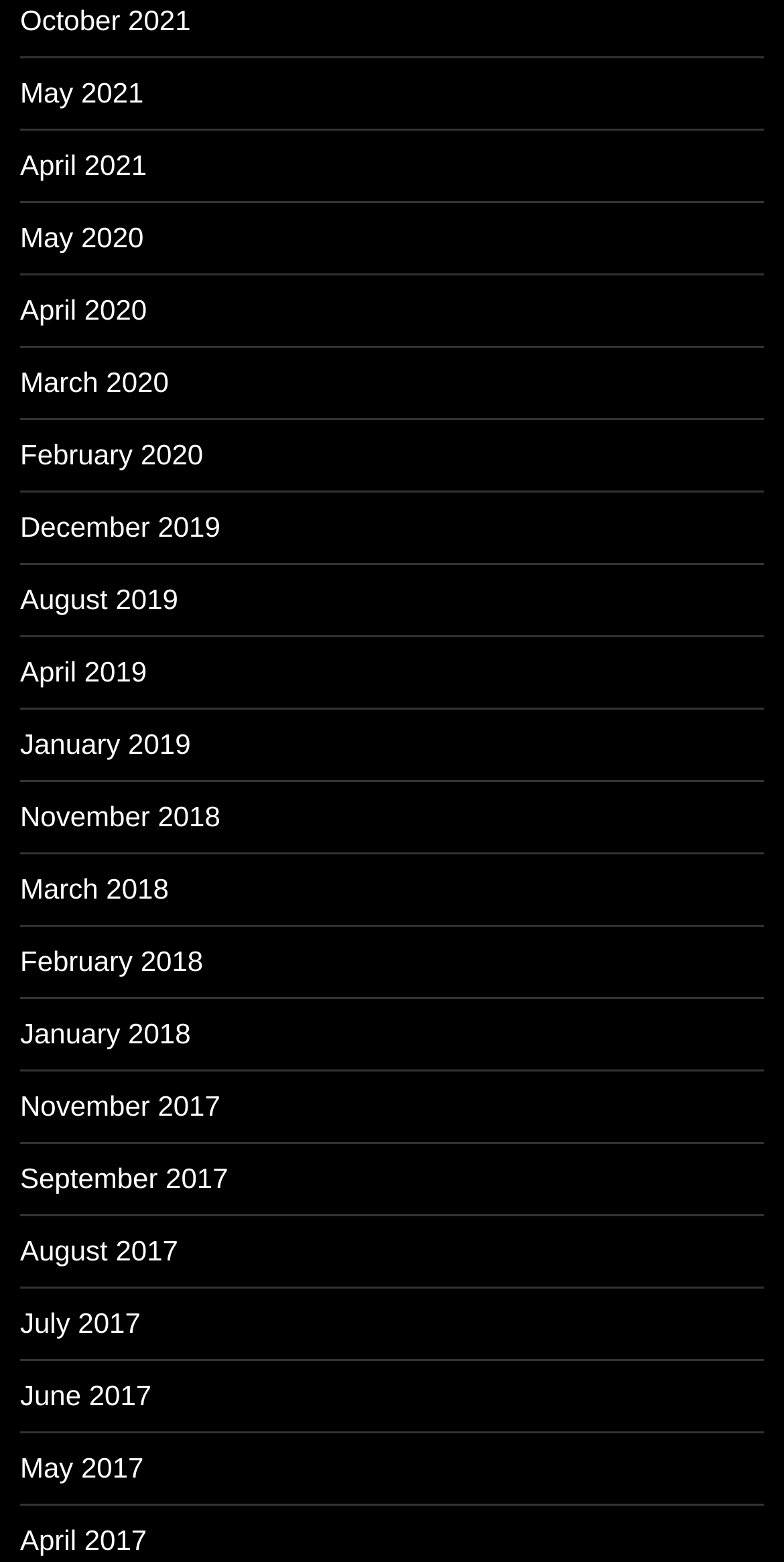How many months are available in 2020?
Give a comprehensive and detailed explanation for the question.

I counted the number of links related to 2020 and found that there are three months available in 2020, which are May, April, and March.